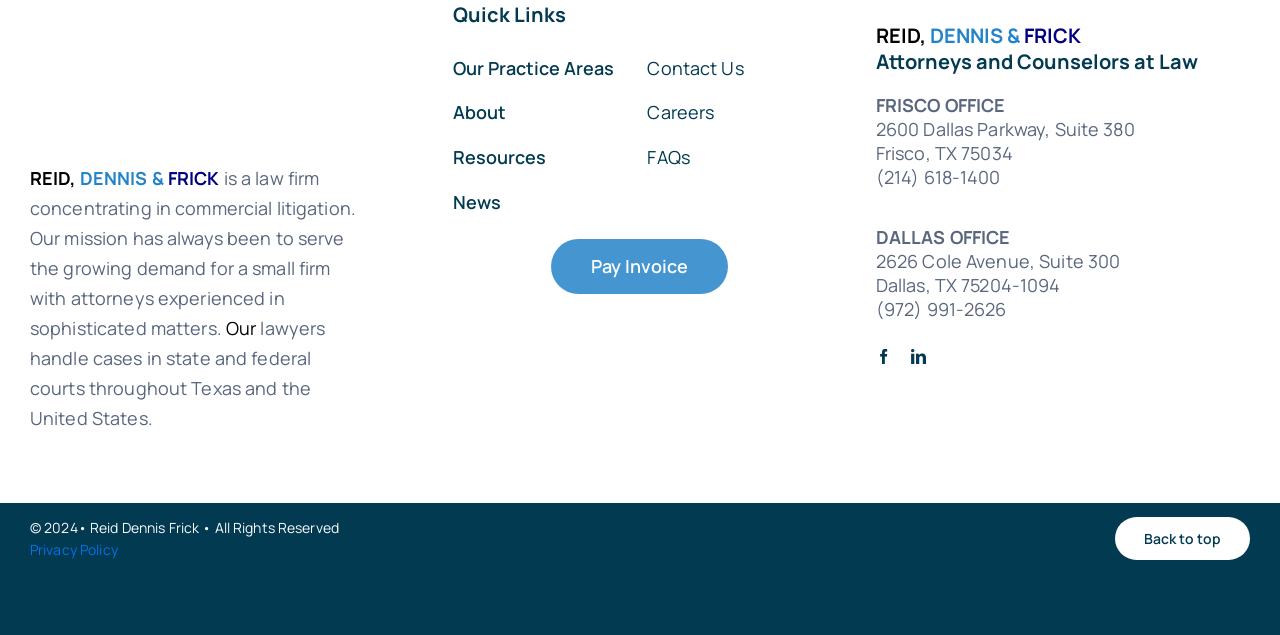Identify the bounding box coordinates of the element to click to follow this instruction: 'Follow us on Facebook'. Ensure the coordinates are four float values between 0 and 1, provided as [left, top, right, bottom].

[0.684, 0.549, 0.696, 0.573]